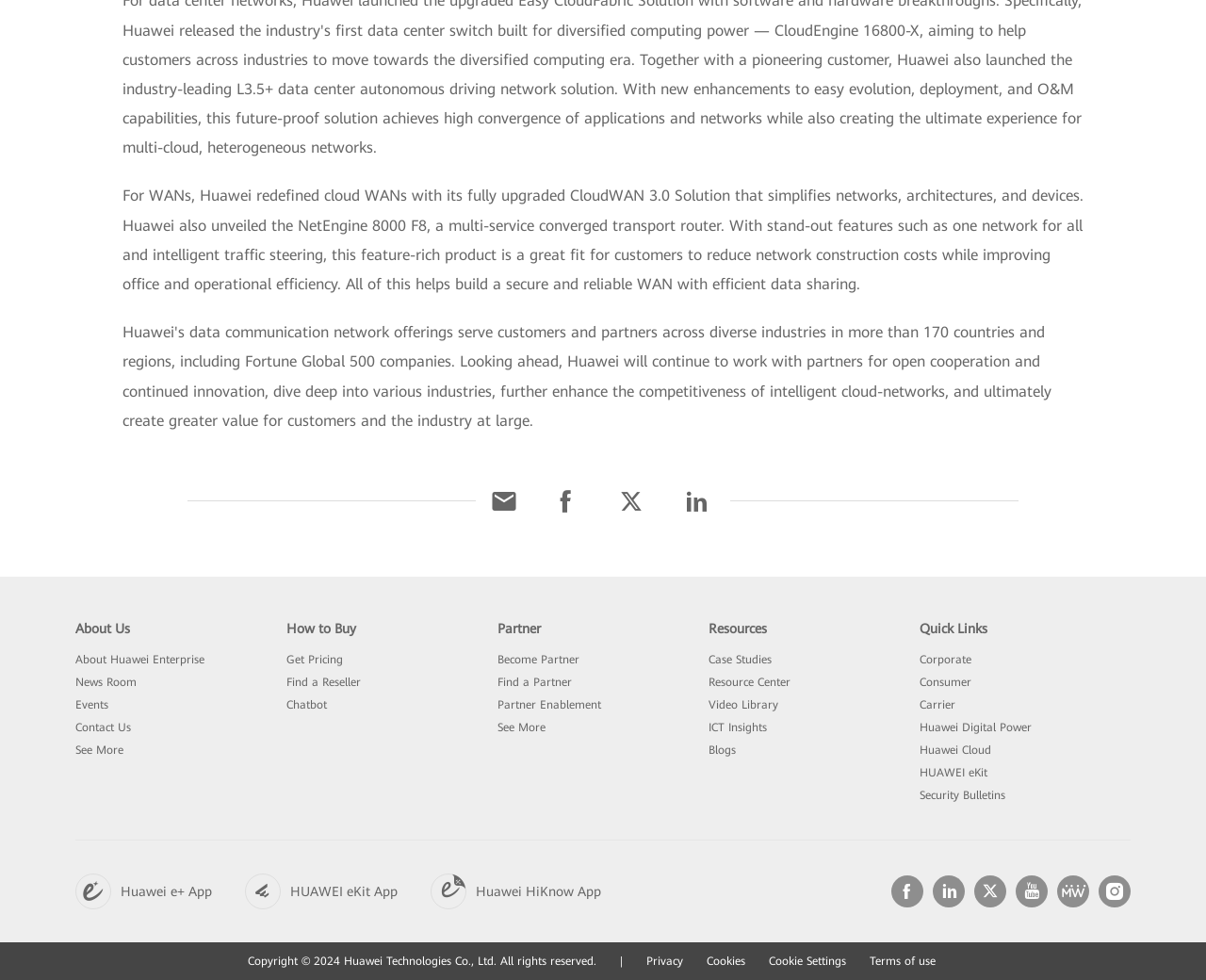Please find and report the bounding box coordinates of the element to click in order to perform the following action: "Click on Cartine Digitalizzate". The coordinates should be expressed as four float numbers between 0 and 1, in the format [left, top, right, bottom].

None